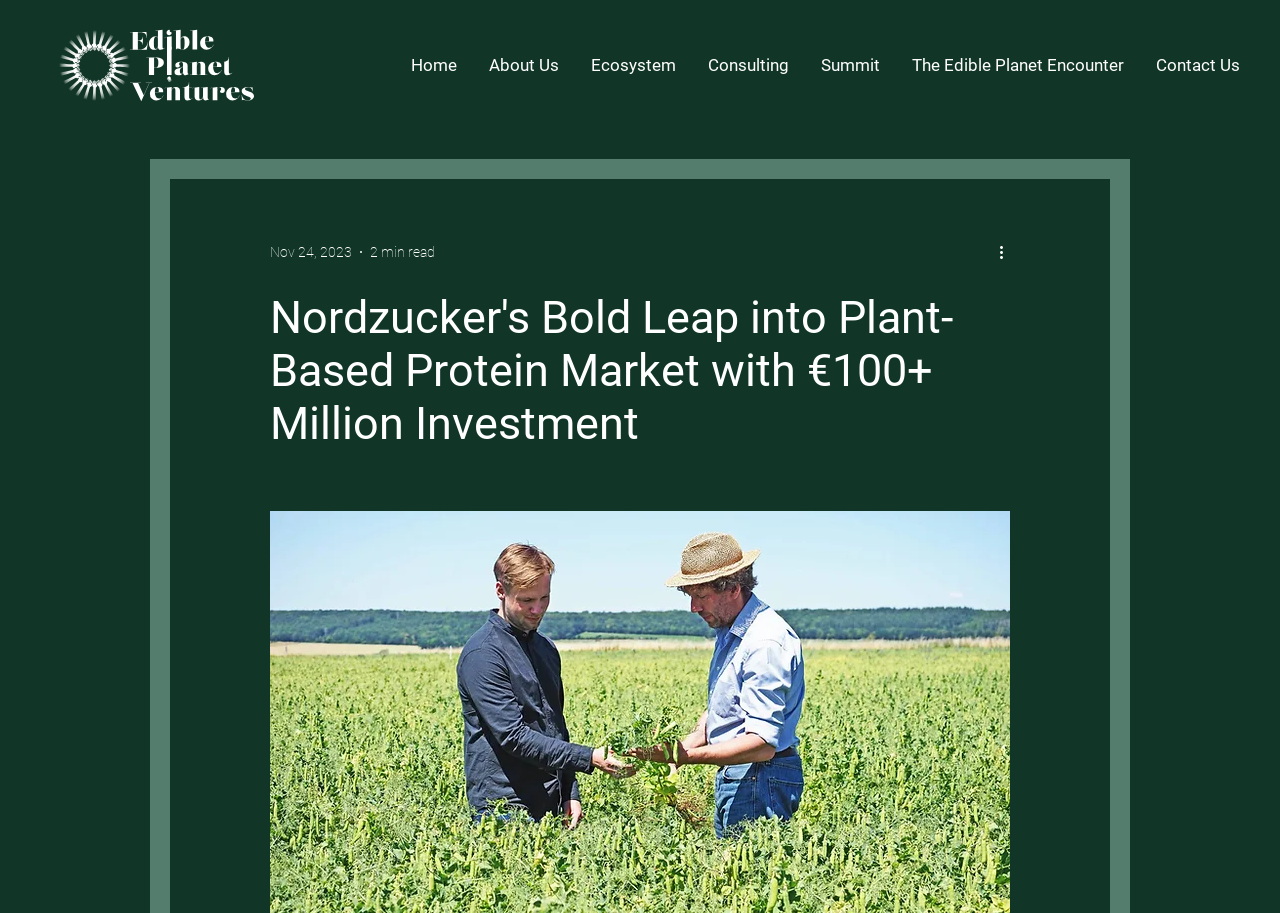What is the name of the company?
Please give a detailed answer to the question using the information shown in the image.

The company's name is mentioned in the webpage title as 'Nordzucker's Bold Leap into Plant-Based Protein Market with €100+ Million Investment'.